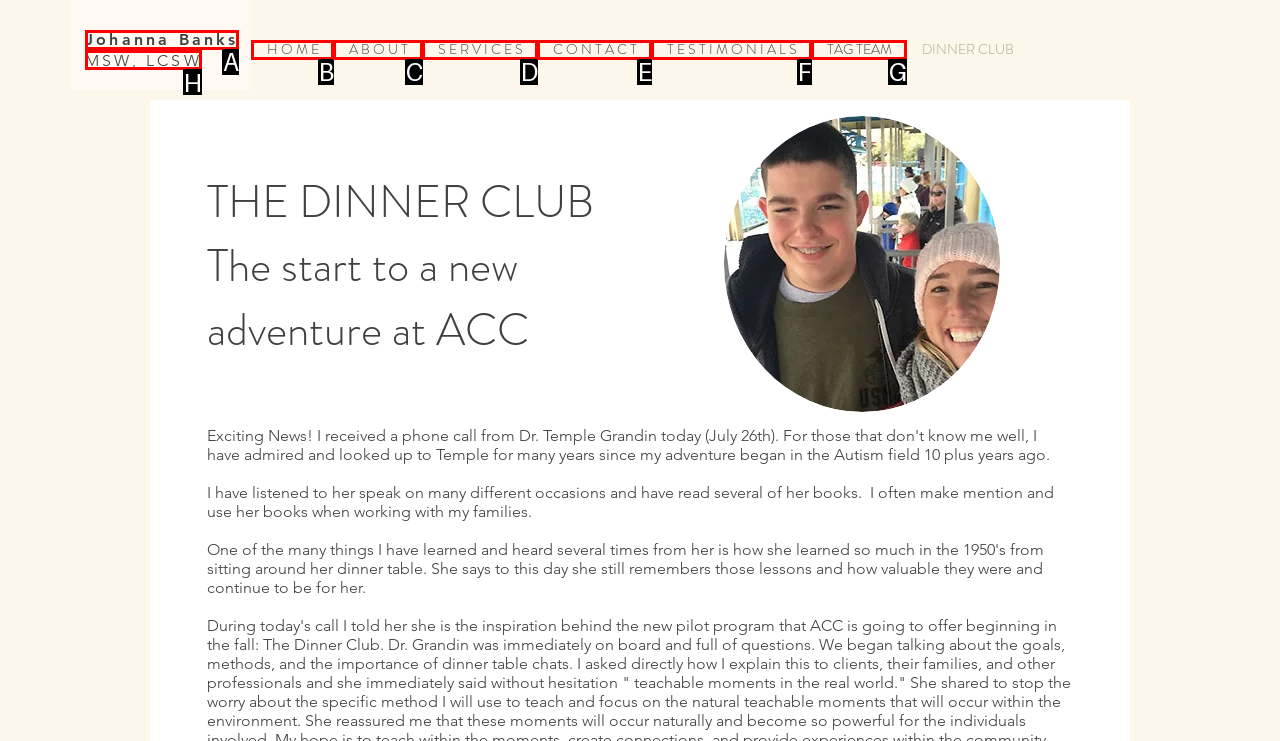Point out the option that best suits the description: H O M E
Indicate your answer with the letter of the selected choice.

B